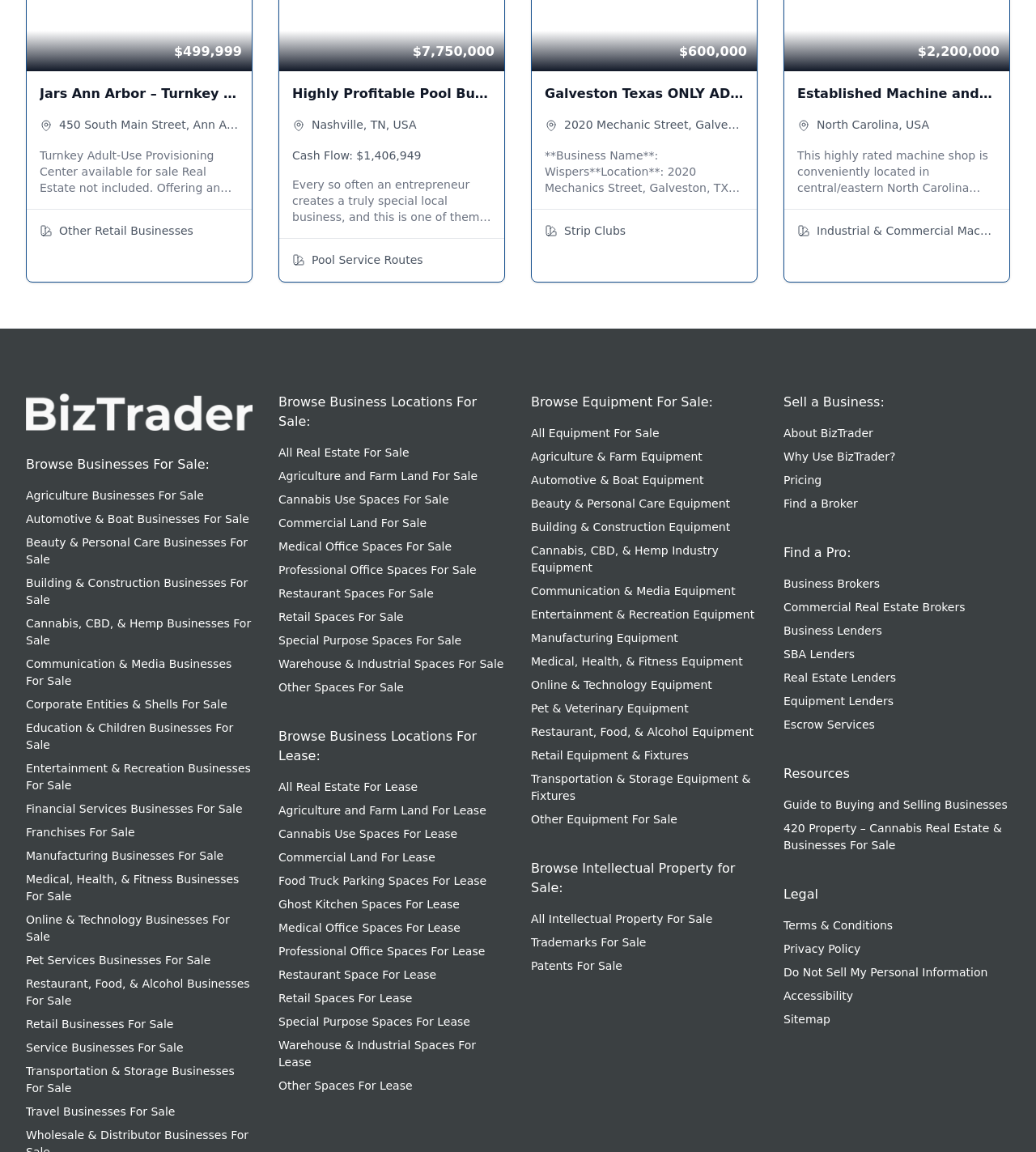Please identify the bounding box coordinates of the region to click in order to complete the task: "Browse Businesses For Sale:". The coordinates must be four float numbers between 0 and 1, specified as [left, top, right, bottom].

[0.025, 0.395, 0.244, 0.412]